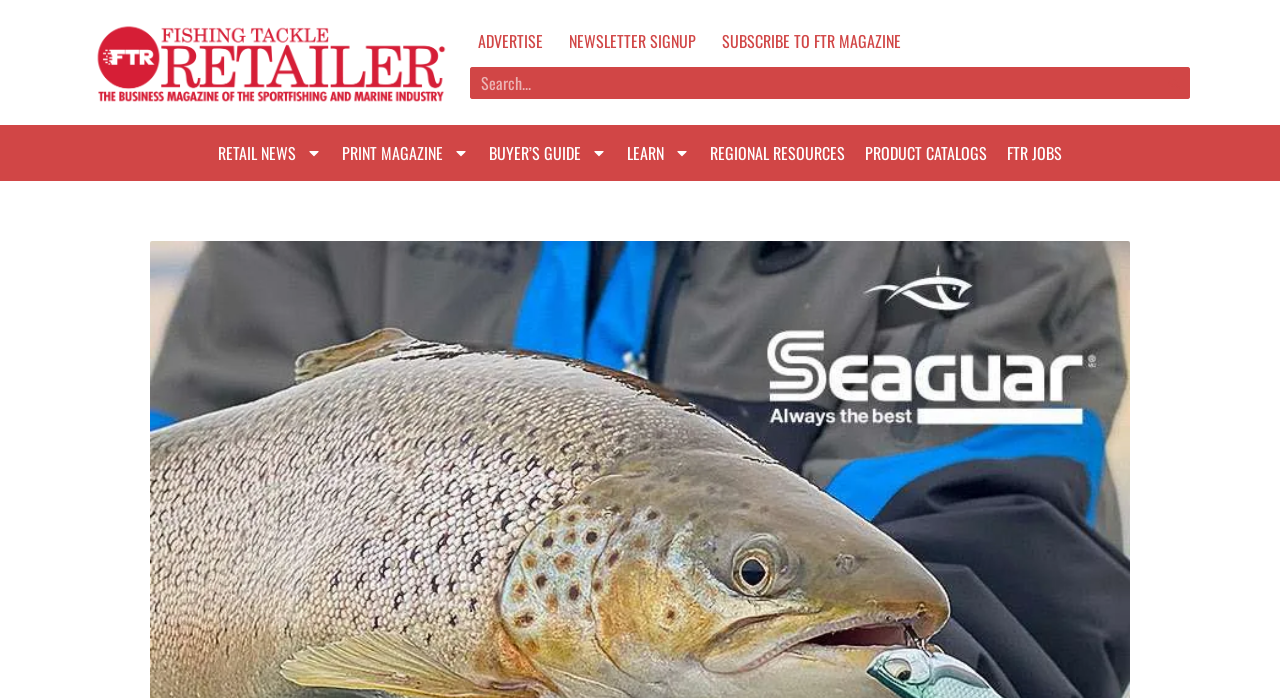Using the webpage screenshot, locate the HTML element that fits the following description and provide its bounding box: "Product Catalogs".

[0.668, 0.193, 0.779, 0.244]